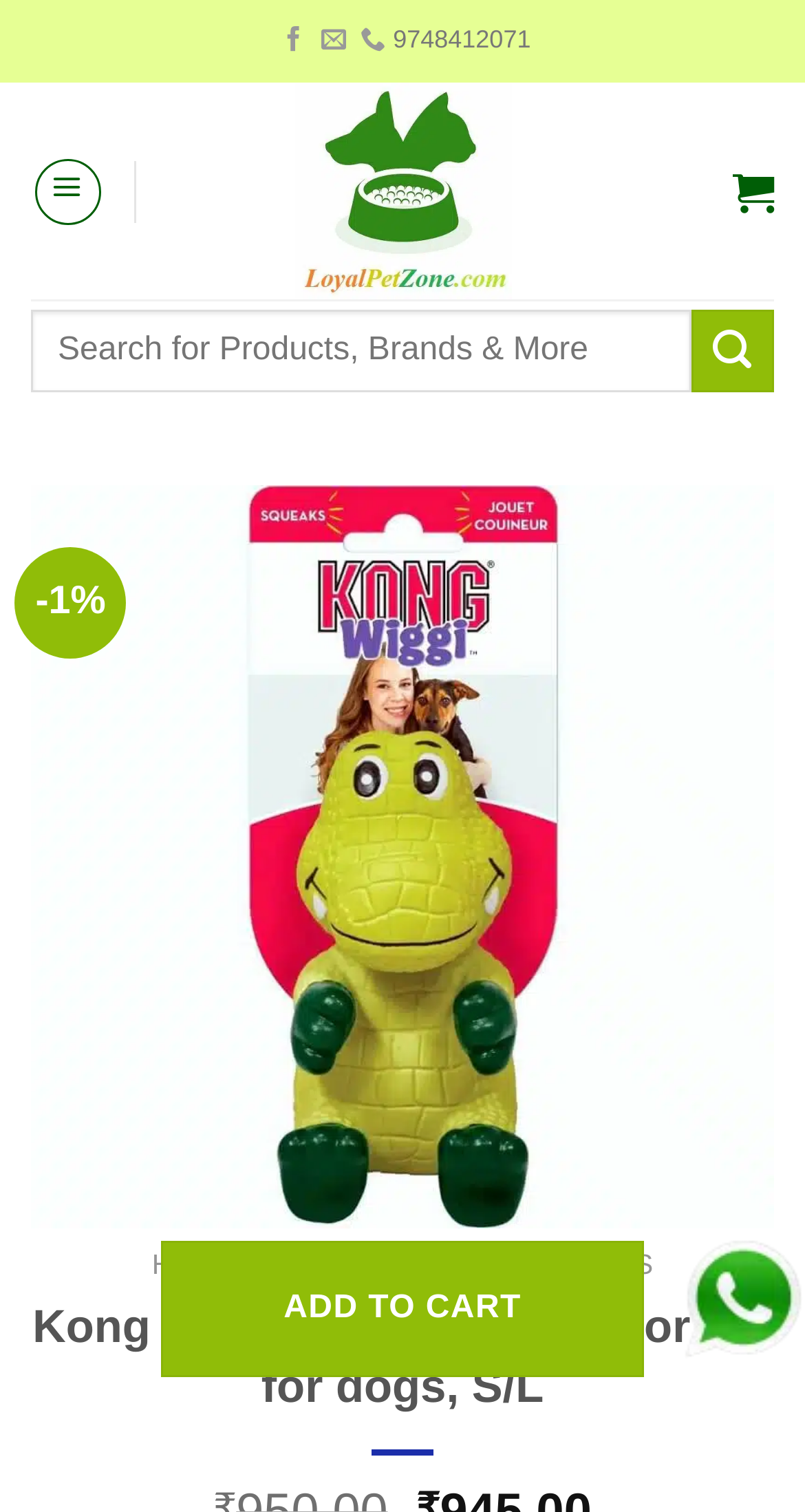Show me the bounding box coordinates of the clickable region to achieve the task as per the instruction: "Add to cart".

[0.2, 0.821, 0.8, 0.911]